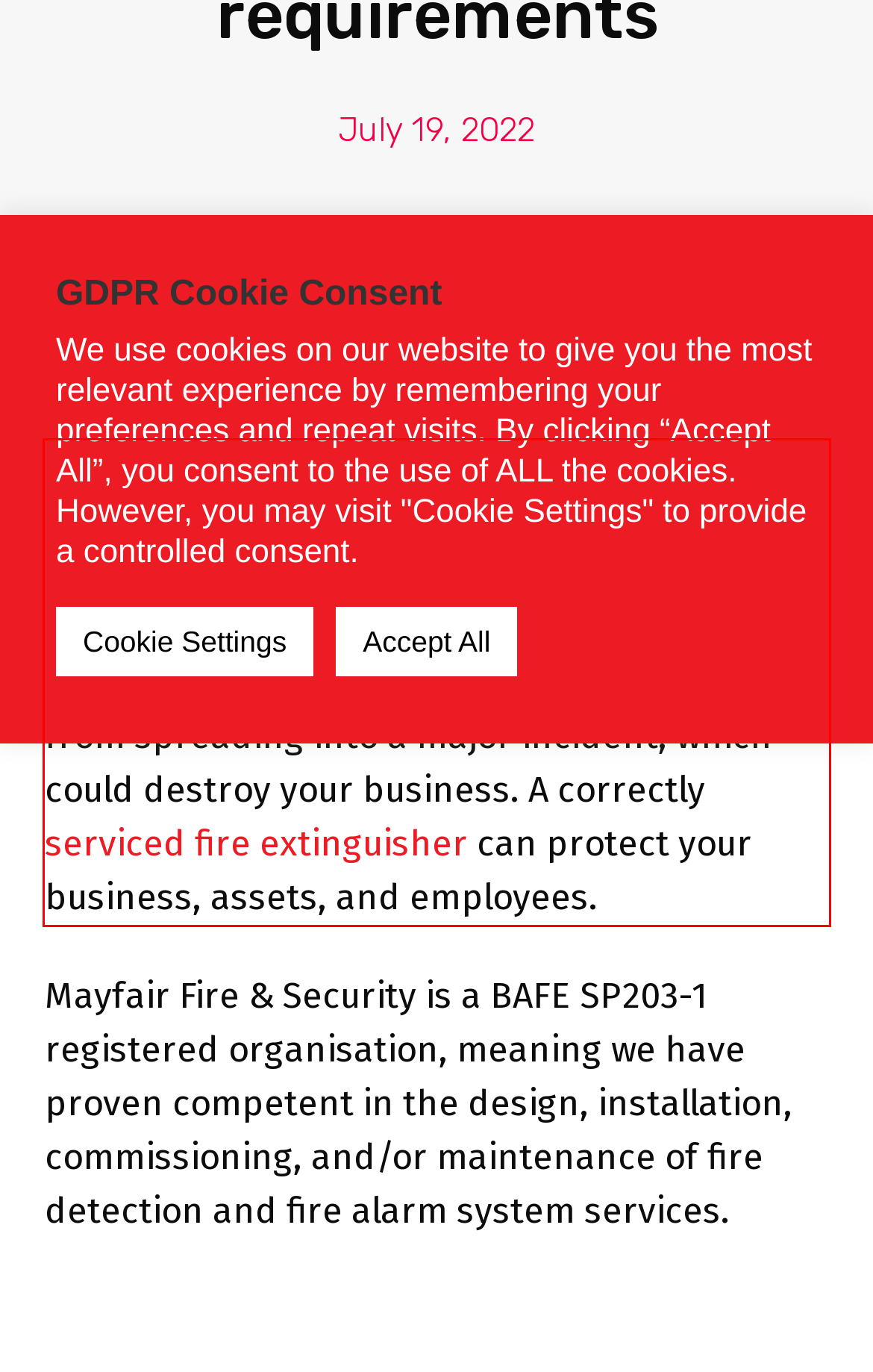Please identify and extract the text from the UI element that is surrounded by a red bounding box in the provided webpage screenshot.

It is a legal requirement to ensure your fire extinguishers are maintained appropriately so that they are ready to use in case of a fire. A fire extinguisher is an integral piece of life-saving equipment and can prevent a small fire from spreading into a major incident, which could destroy your business. A correctly serviced fire extinguisher can protect your business, assets, and employees.